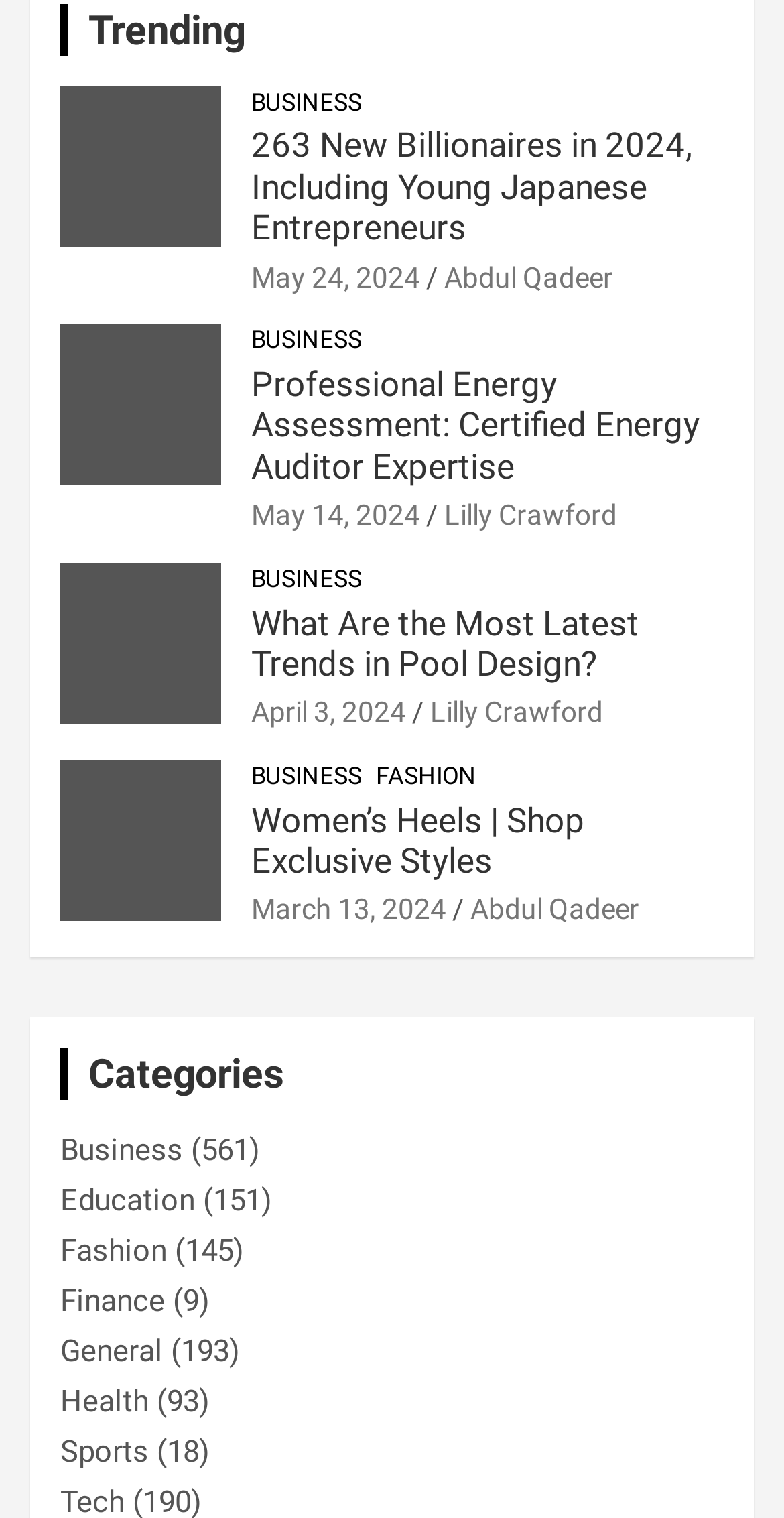Can you specify the bounding box coordinates for the region that should be clicked to fulfill this instruction: "Select the 'Fashion' category".

[0.479, 0.501, 0.608, 0.523]